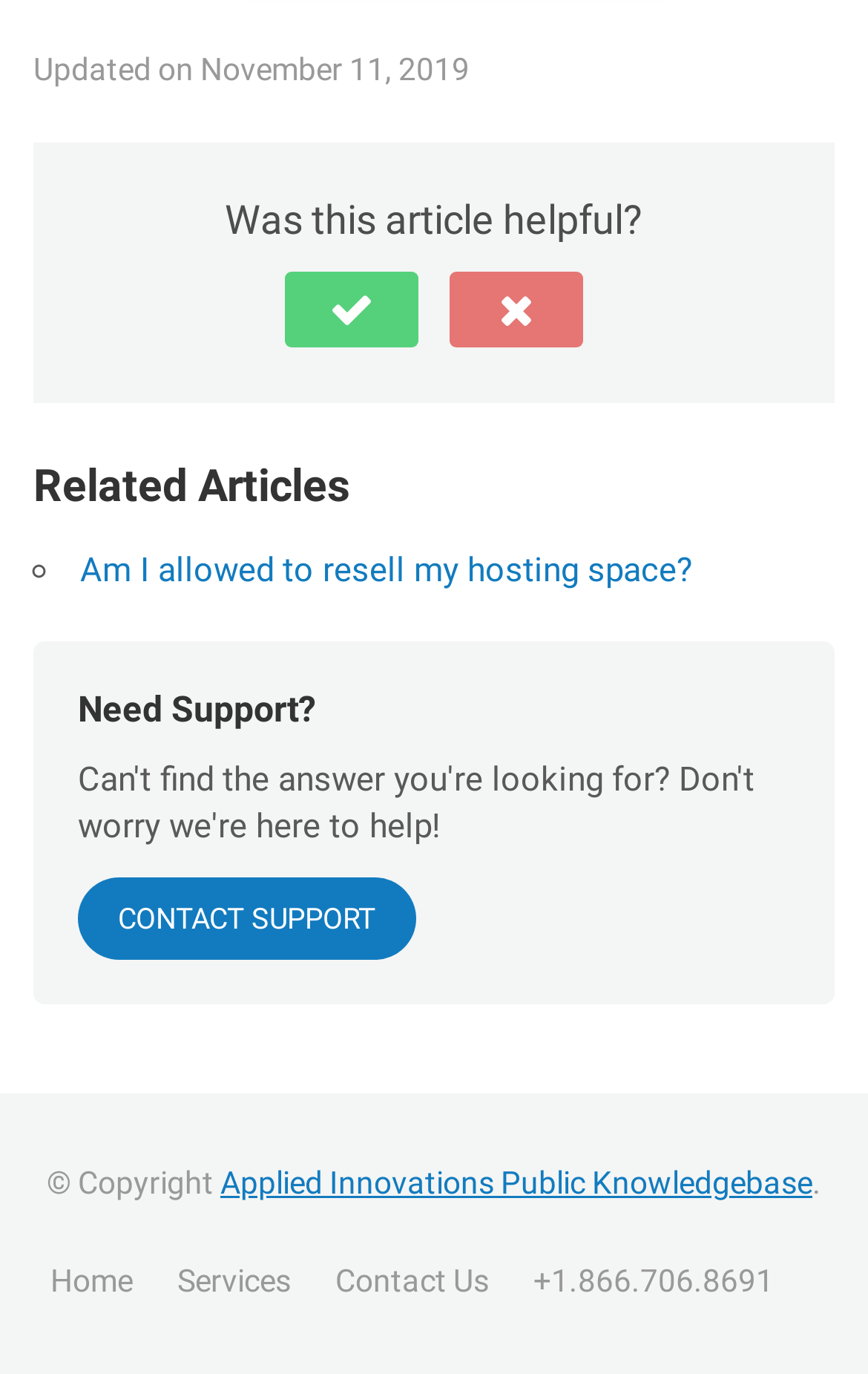How many related articles are listed?
Please respond to the question with as much detail as possible.

The related articles section is located below the 'Was this article helpful?' question, and it lists one article with a link 'Am I allowed to resell my hosting space?'.